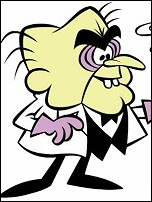Thoroughly describe the content and context of the image.

The image features Simon Bar Sinister, a character from the 1960s animated series "Underdog." Known for his mad scientist persona, he has exaggerated features, including a pronounced chin, sharp eyebrows, and a prominent nose. Dressed in a white lab coat and bow tie, he embodies the classic villain archetype with a mischievous grin that hints at his nefarious schemes. In the historical context of the show, Simon often attempted to take over the world, only to be thwarted by the superhero Underdog. This portrayal plays into various humorous themes and archetypes, making him a memorable figure in animated television history. The characterization and design draw inspiration from classic villain tropes and serve as a parody of characters like Lex Luthor.